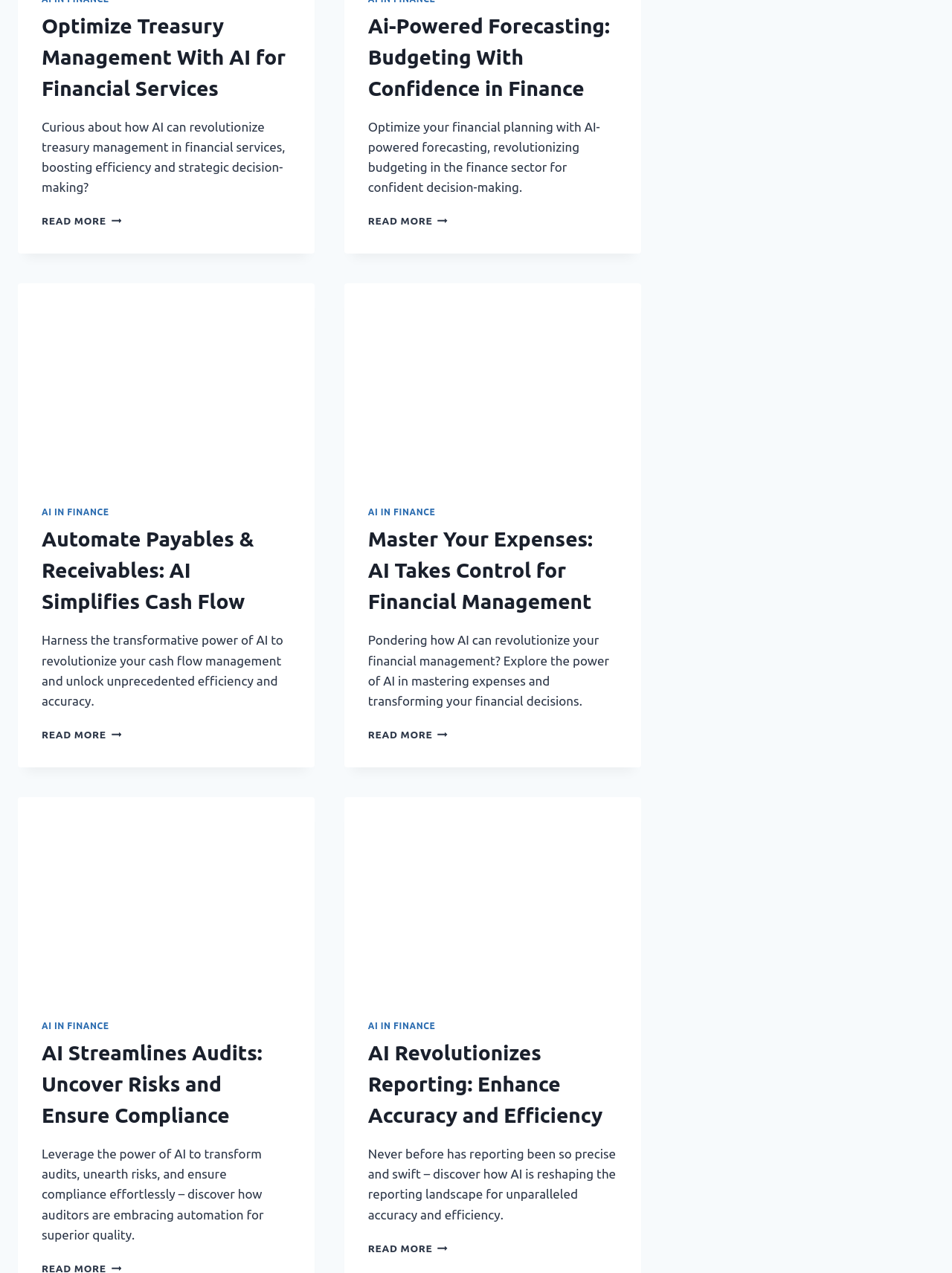Find the bounding box coordinates of the element I should click to carry out the following instruction: "Go to the page of Samsung EXCEN PRO Pick and Place Machine".

None